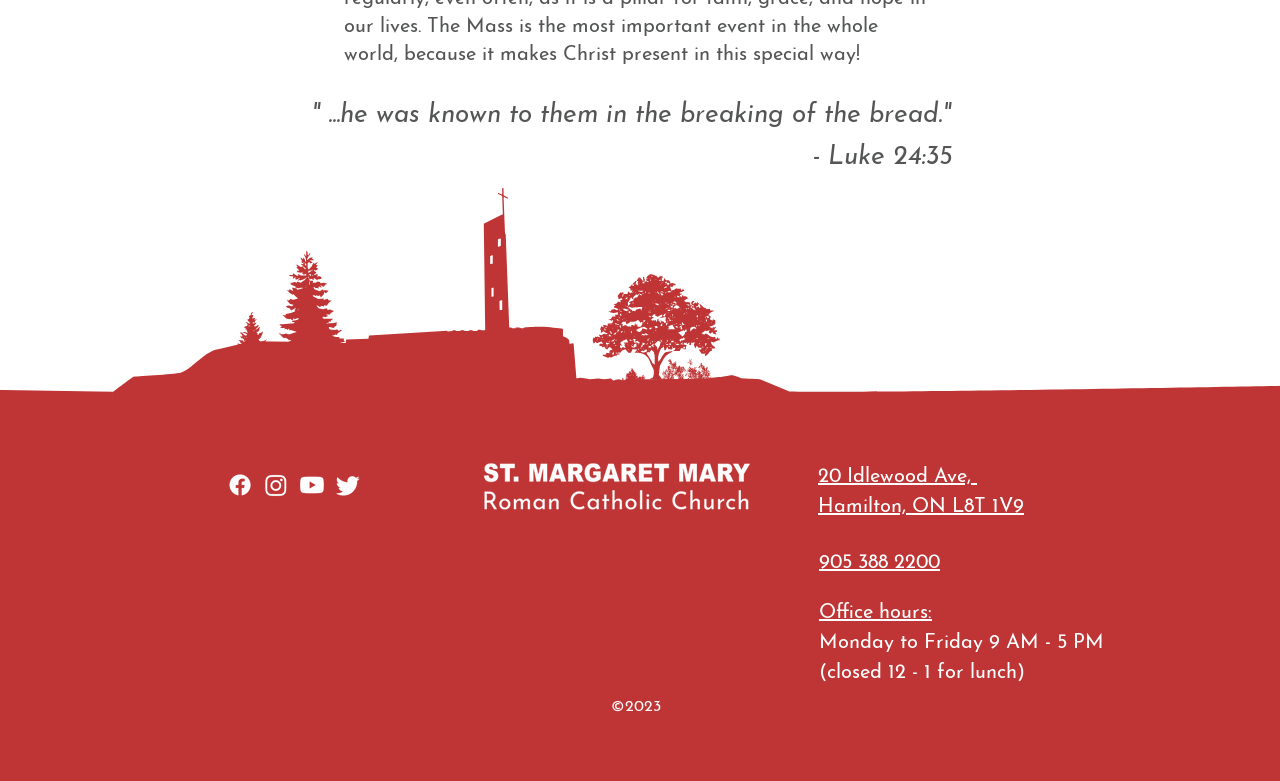Determine the bounding box coordinates for the clickable element to execute this instruction: "Call the office". Provide the coordinates as four float numbers between 0 and 1, i.e., [left, top, right, bottom].

[0.64, 0.704, 0.734, 0.732]